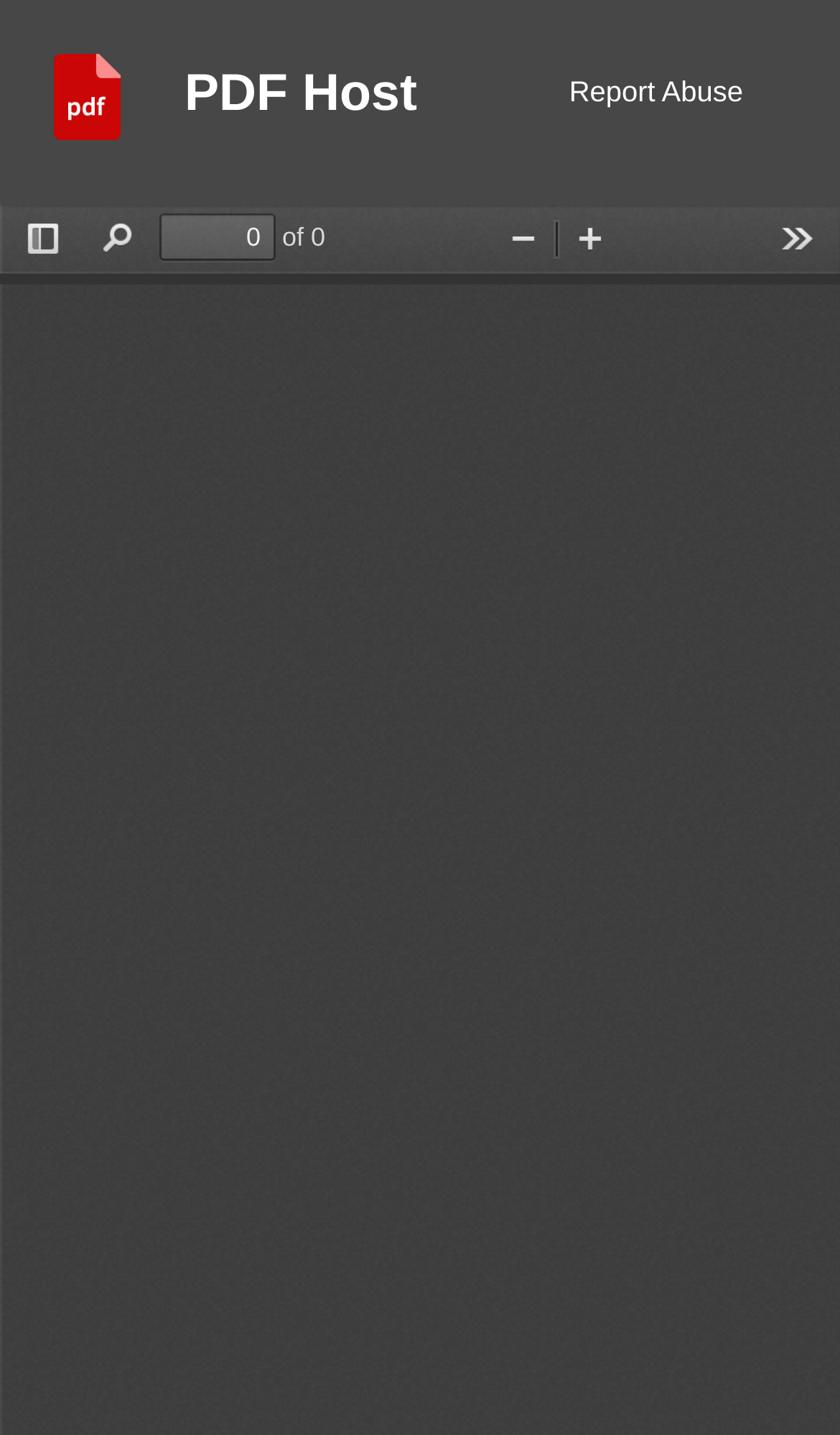Determine the bounding box coordinates for the area that should be clicked to carry out the following instruction: "click the logo".

[0.064, 0.038, 0.22, 0.105]